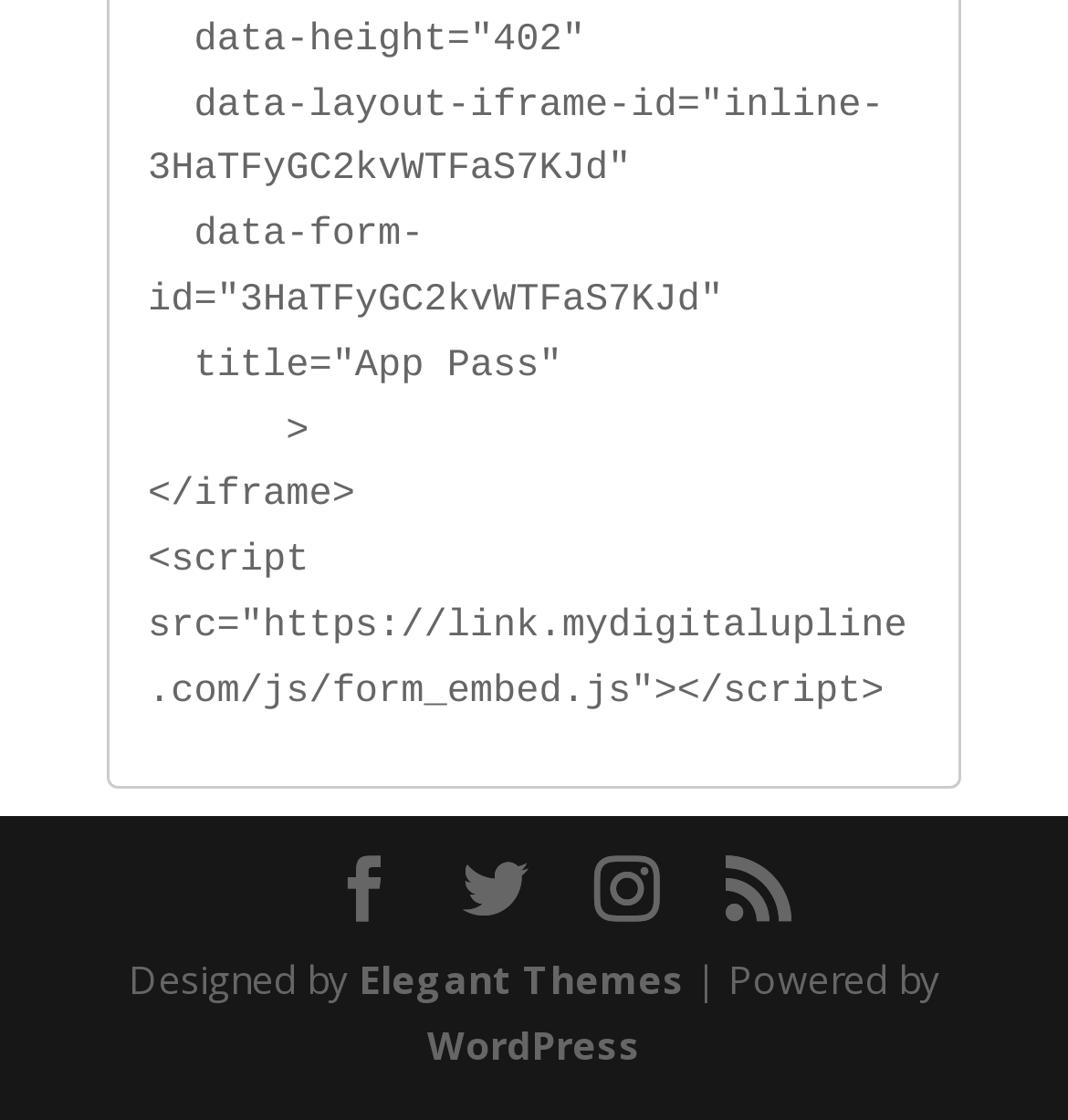Refer to the screenshot and answer the following question in detail:
What is the platform used to power the website?

I found the text '| Powered by' followed by a link 'WordPress', which indicates that WordPress is the platform used to power the website.